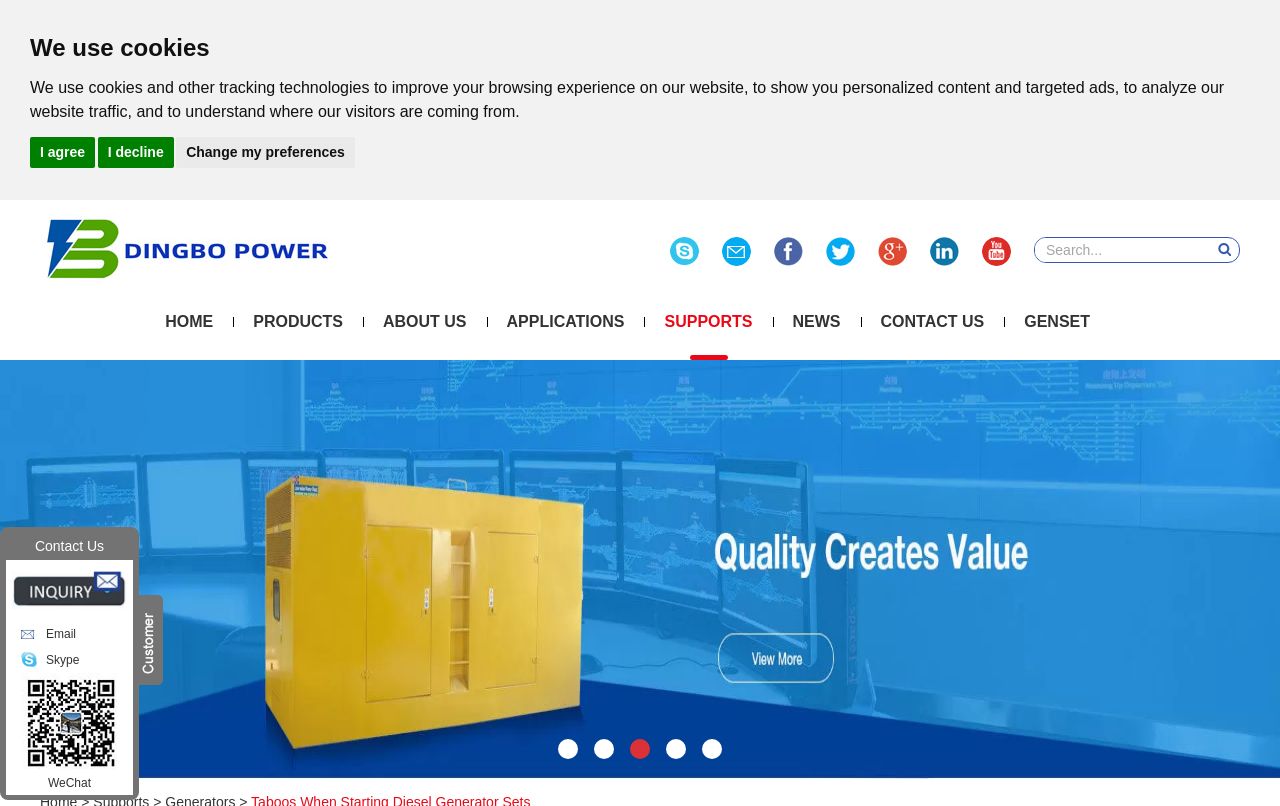Select the bounding box coordinates of the element I need to click to carry out the following instruction: "Click on the company logo".

[0.031, 0.266, 0.262, 0.354]